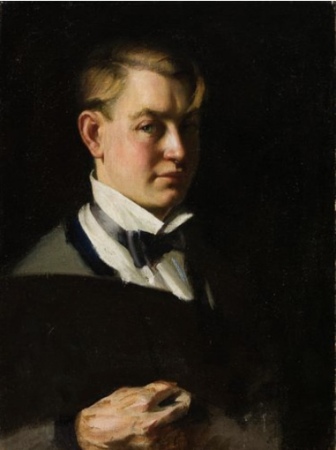Is the artwork directly signed by Hopper?
Can you provide a detailed and comprehensive answer to the question?

The caption notes that the artwork is attributed to Hopper, but not directly signed by him, which raises questions about attribution and authenticity in the art historical context.